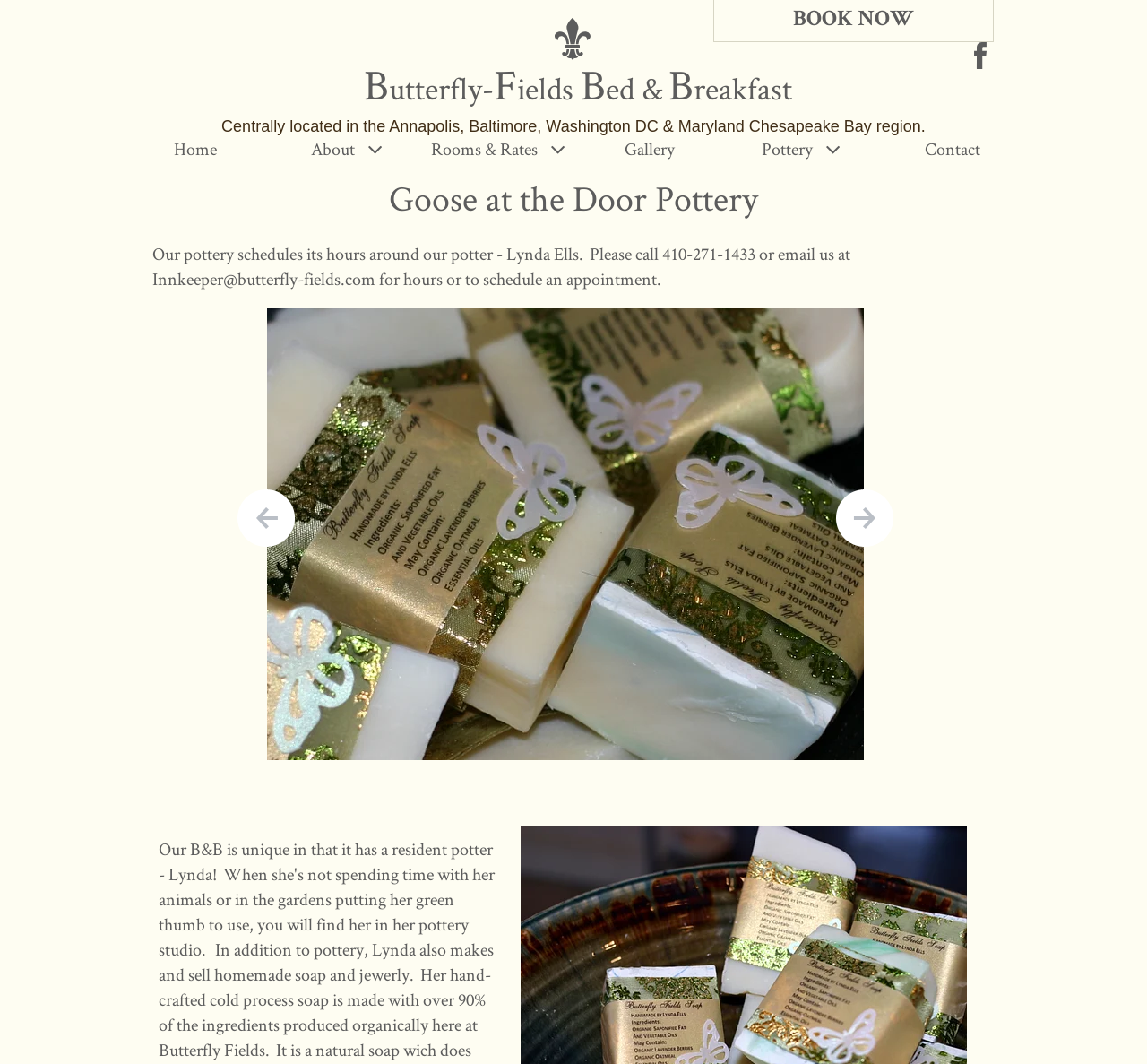Please specify the coordinates of the bounding box for the element that should be clicked to carry out this instruction: "View the Gallery". The coordinates must be four float numbers between 0 and 1, formatted as [left, top, right, bottom].

[0.508, 0.12, 0.624, 0.16]